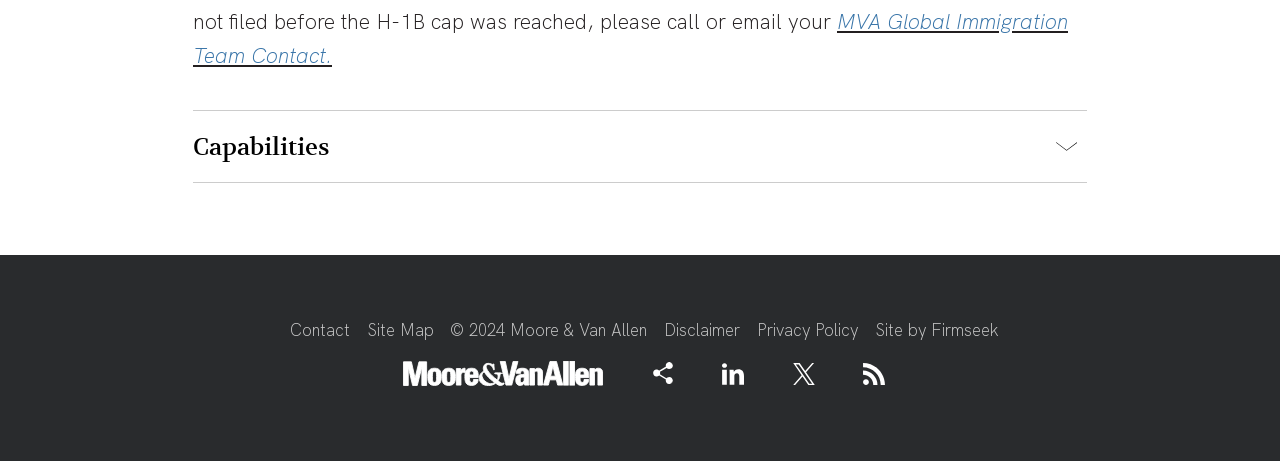Please identify the bounding box coordinates of the area I need to click to accomplish the following instruction: "Check Copyright Resources".

None